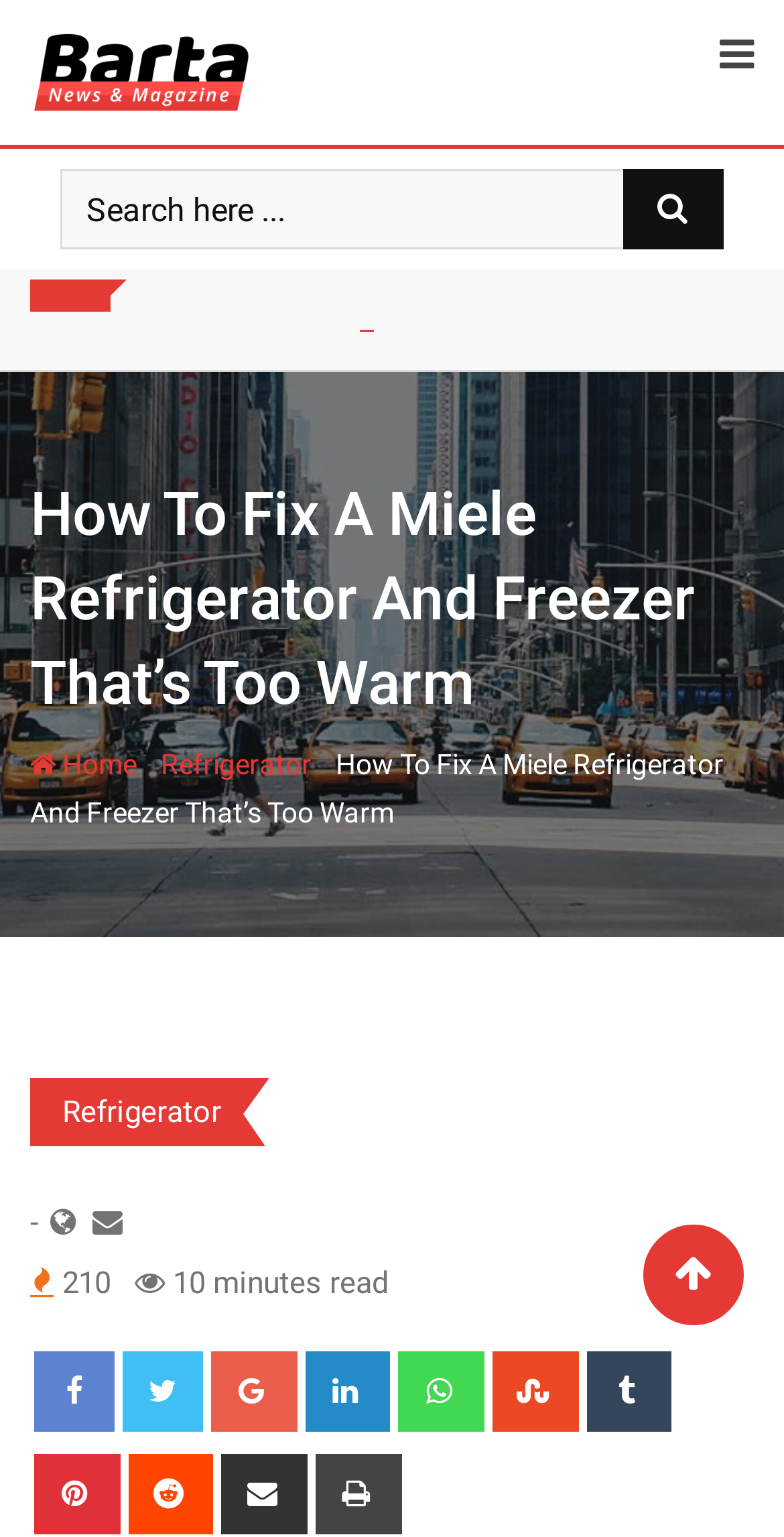Please find the bounding box coordinates of the element that you should click to achieve the following instruction: "Share the article on LinkedIn". The coordinates should be presented as four float numbers between 0 and 1: [left, top, right, bottom].

[0.389, 0.879, 0.498, 0.932]